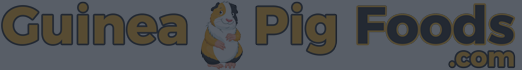Refer to the screenshot and give an in-depth answer to this question: What is depicted in the cartoon?

The logo features a charming cartoon depiction of a guinea pig, which adds a delightful touch and emphasizes the brand's focus on pet care.